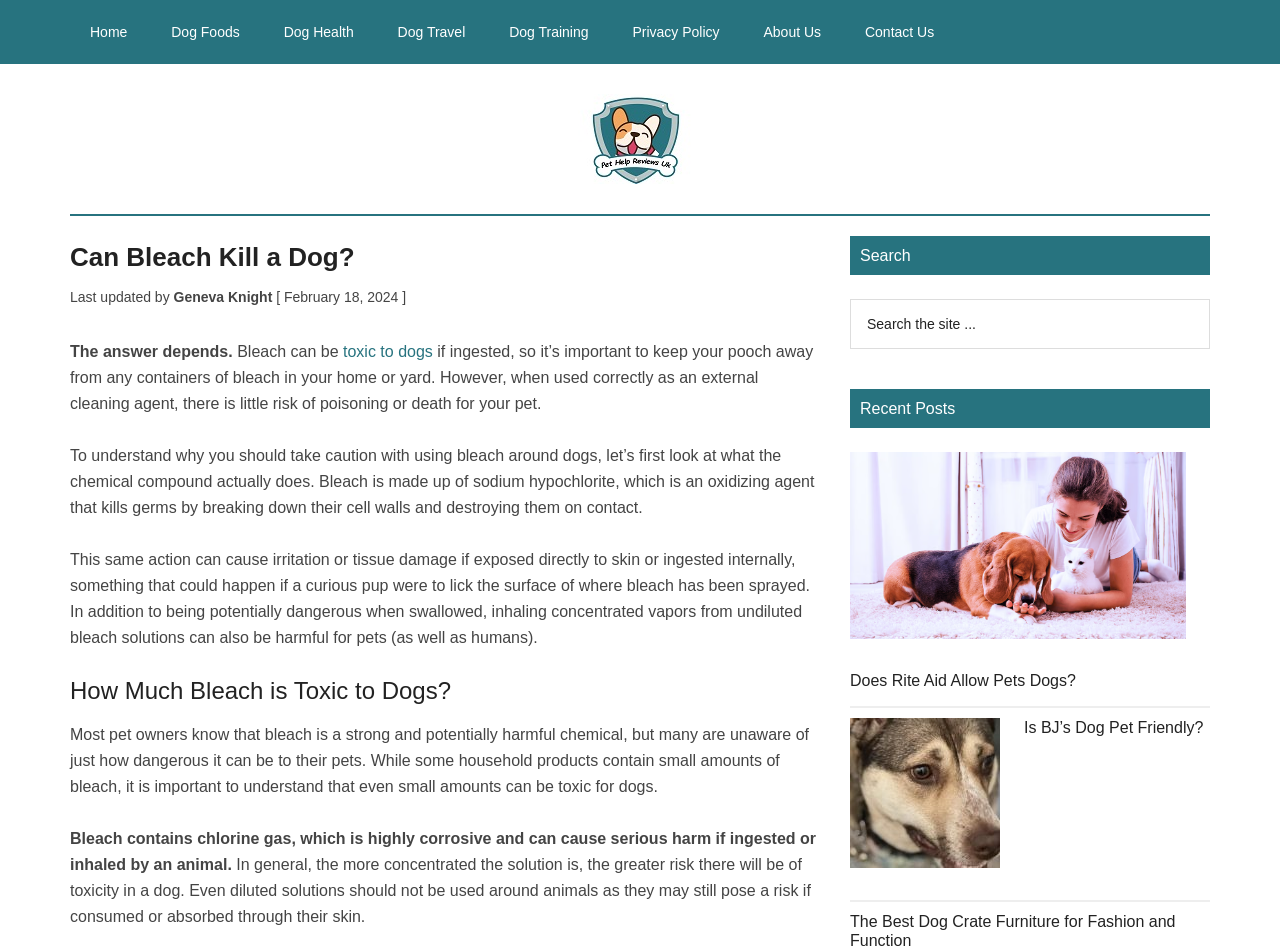Can you show the bounding box coordinates of the region to click on to complete the task described in the instruction: "Read the article 'Does Rite Aid Allow Pets Dogs?'"?

[0.664, 0.476, 0.945, 0.744]